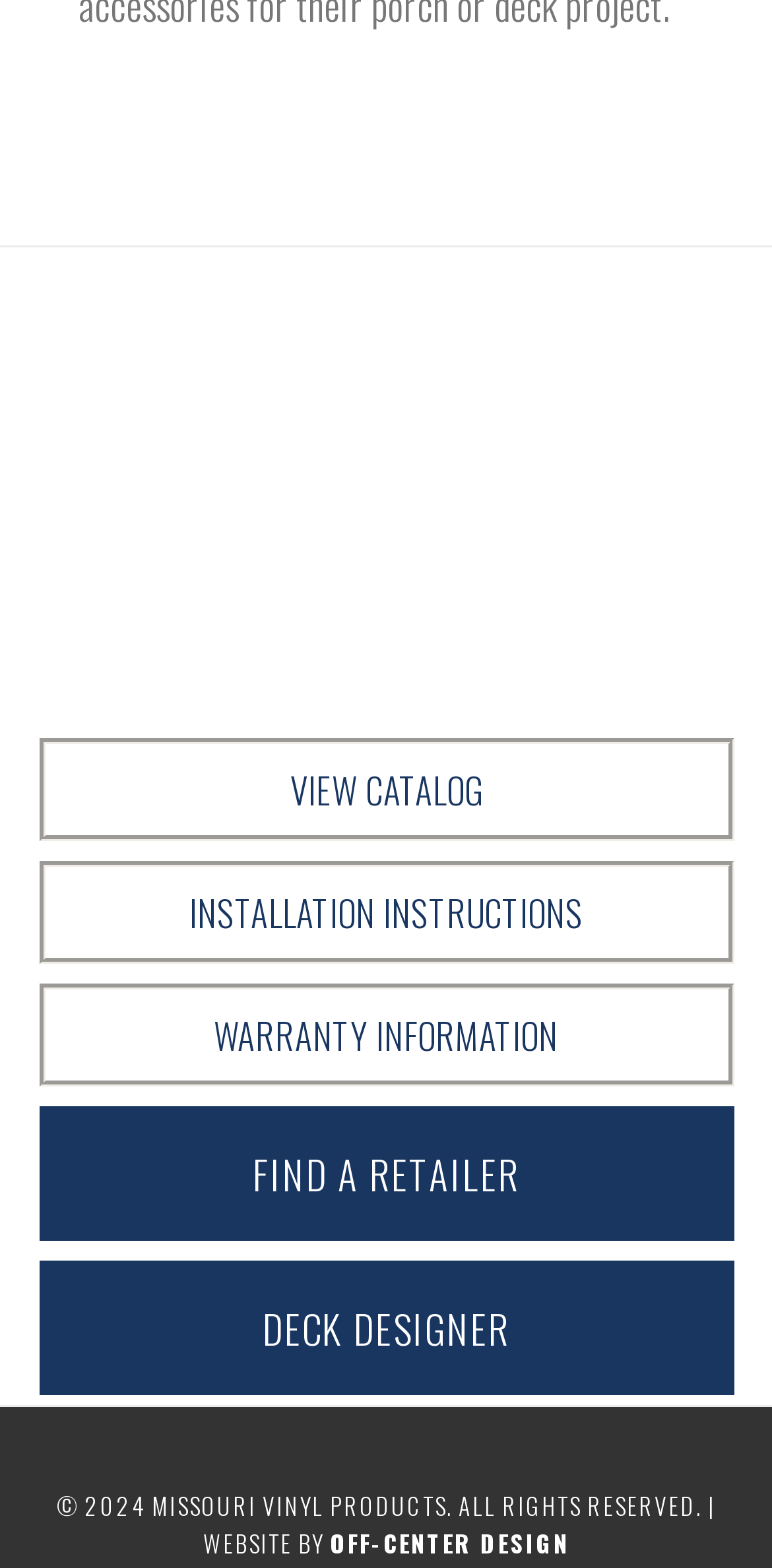Identify the bounding box coordinates of the element to click to follow this instruction: 'Get installation instructions'. Ensure the coordinates are four float values between 0 and 1, provided as [left, top, right, bottom].

[0.05, 0.561, 0.95, 0.599]